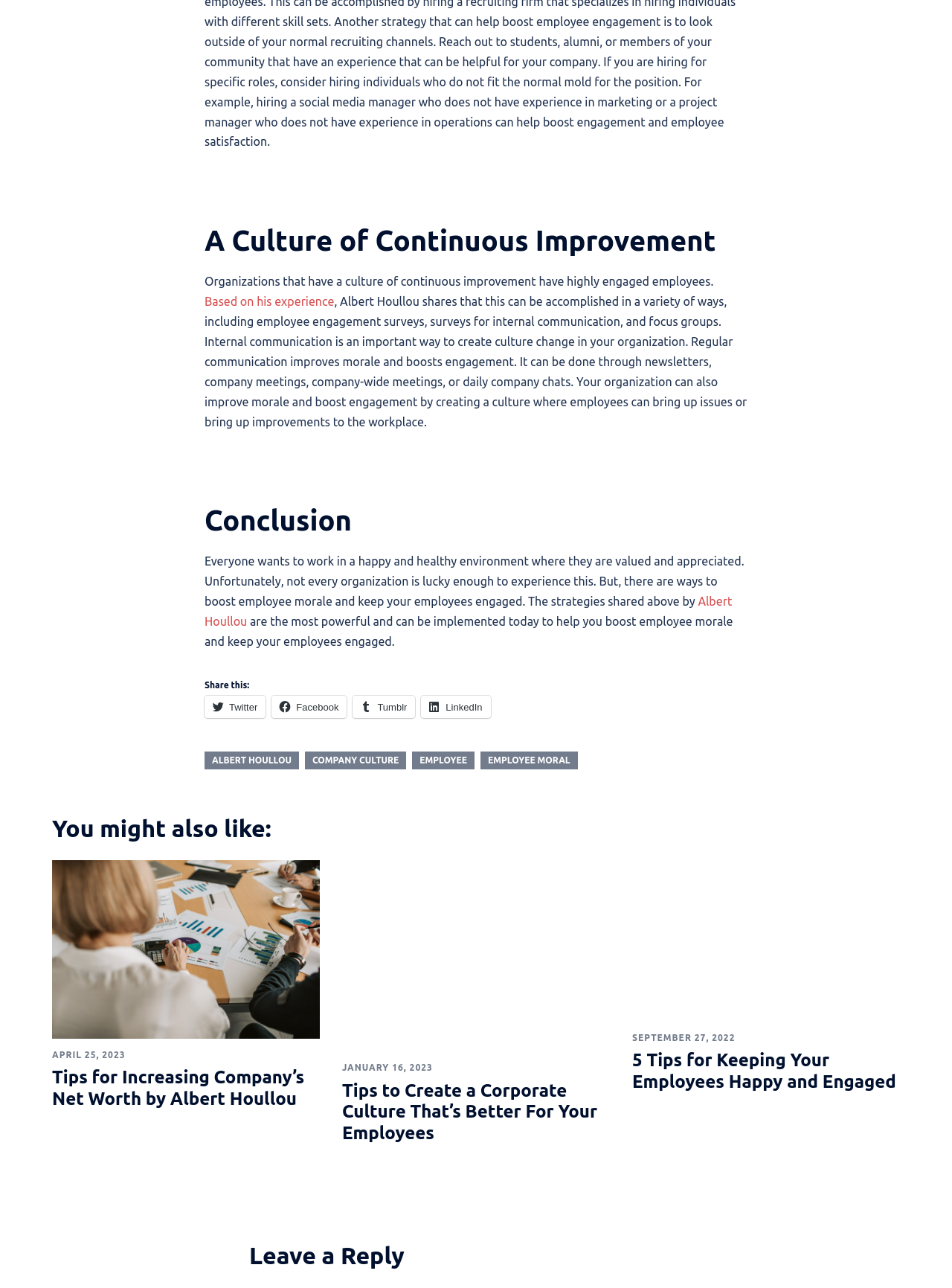Please identify the bounding box coordinates of the element's region that should be clicked to execute the following instruction: "Leave a reply". The bounding box coordinates must be four float numbers between 0 and 1, i.e., [left, top, right, bottom].

[0.262, 0.964, 0.738, 0.986]